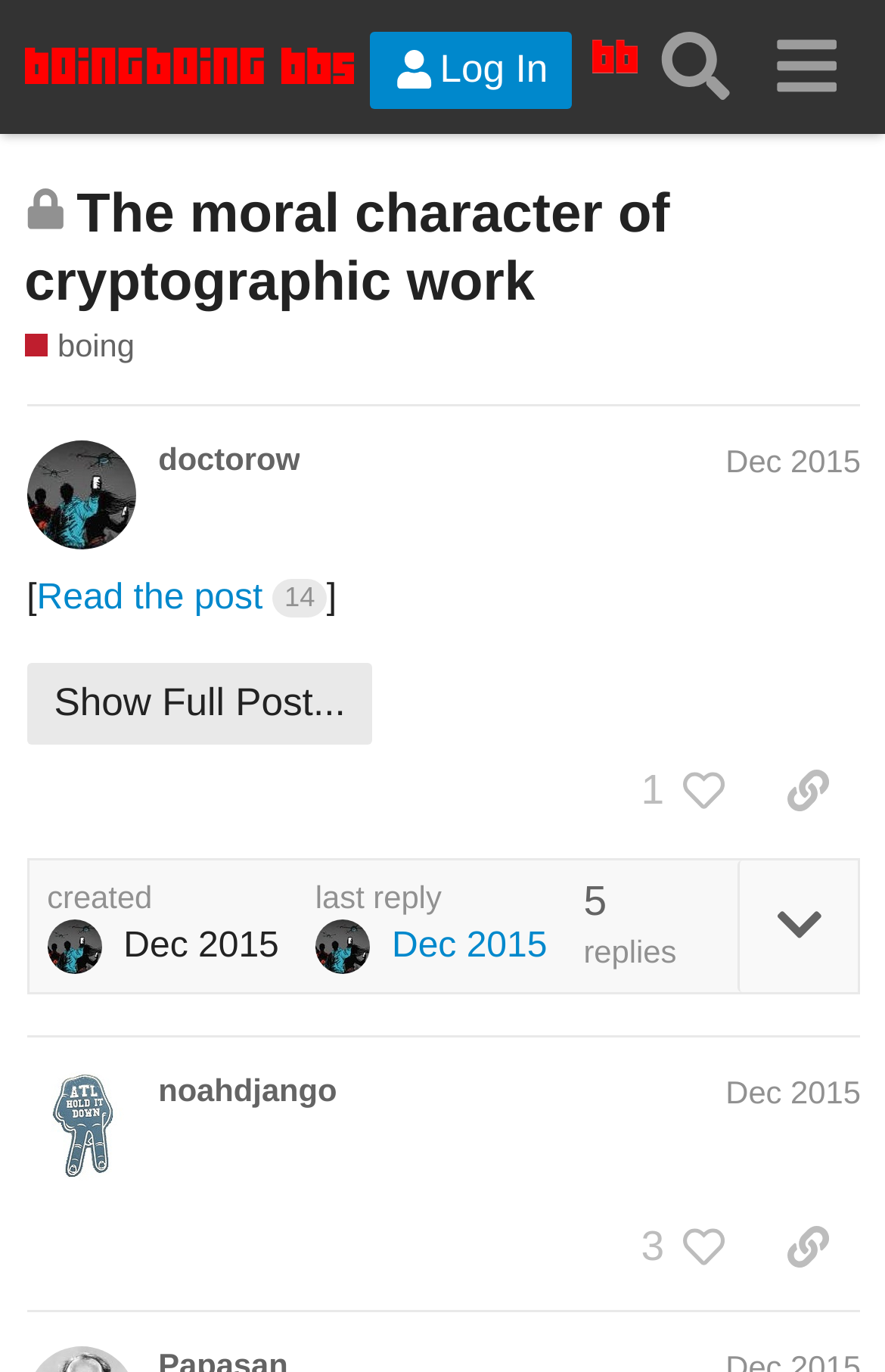What is the date of the last reply?
Provide a detailed answer to the question using information from the image.

The date of the last reply can be determined by looking at the generic element with a bounding box of [0.443, 0.676, 0.618, 0.704], which says 'Dec 14, 2015 7:07 pm'.